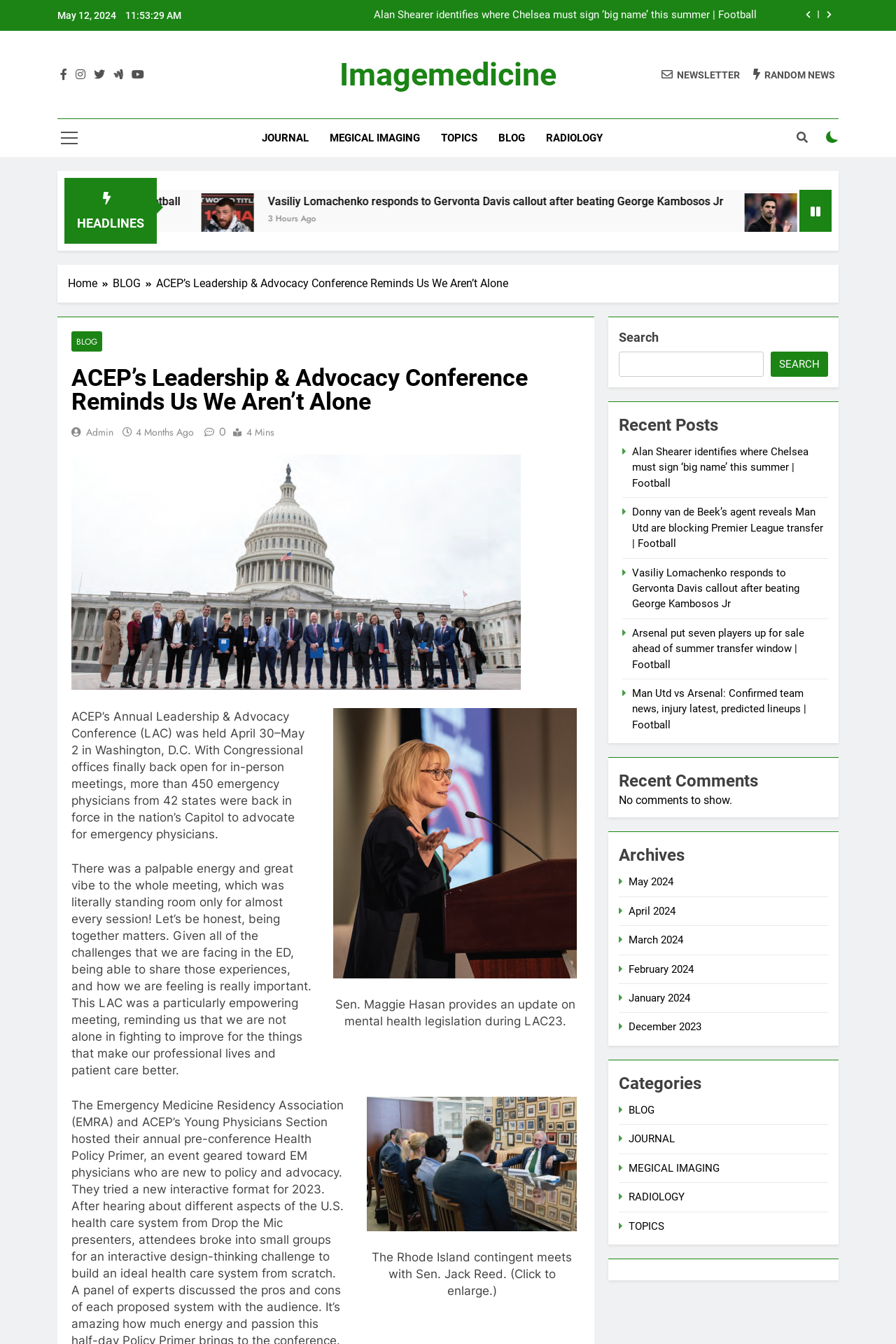Please find the bounding box coordinates for the clickable element needed to perform this instruction: "Click the search button".

[0.86, 0.262, 0.924, 0.28]